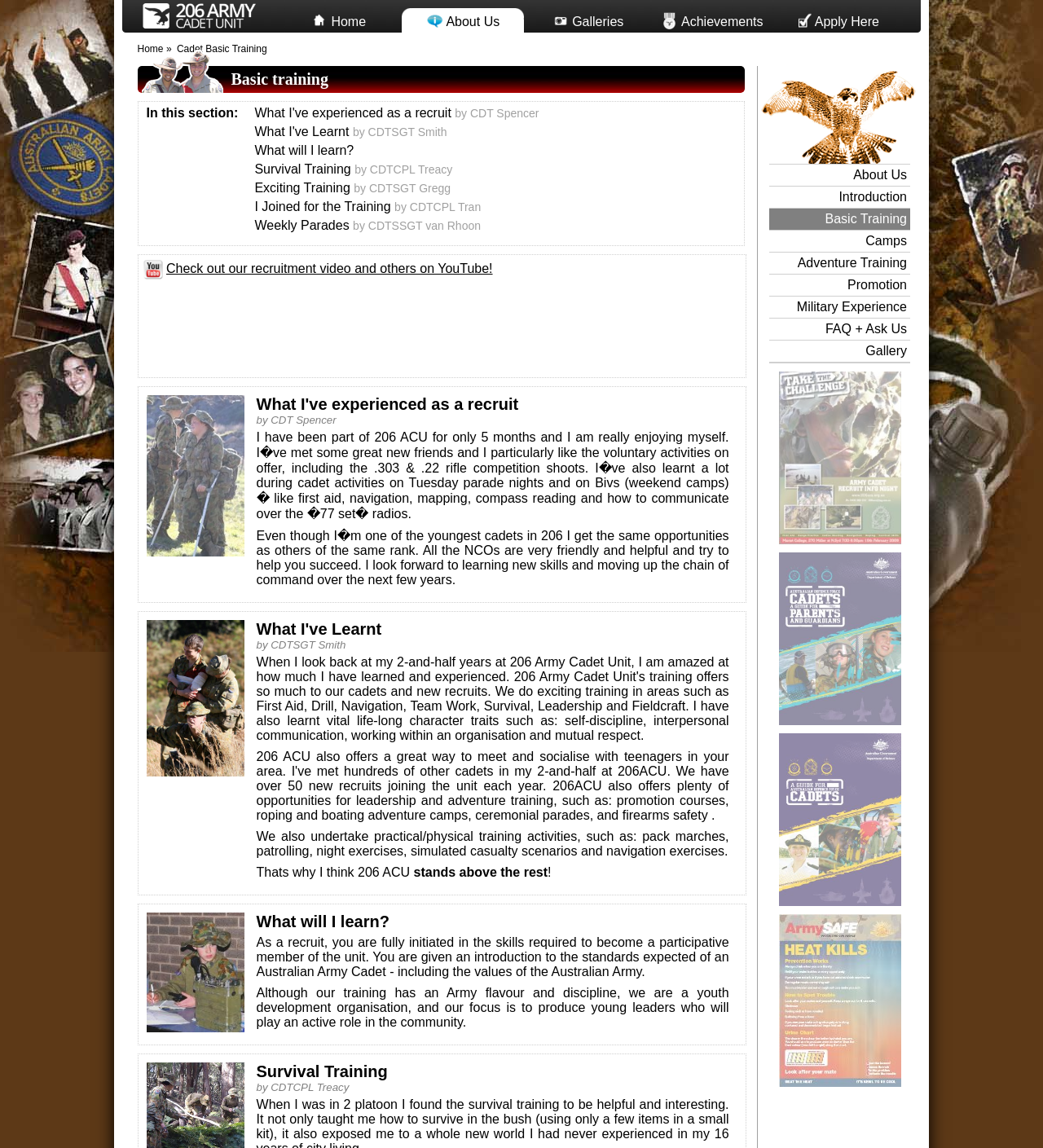What is the role of NCOs?
Craft a detailed and extensive response to the question.

According to the webpage, all the NCOs are very friendly and helpful and try to help you succeed, which suggests that their role is to provide support and guidance to the cadets.